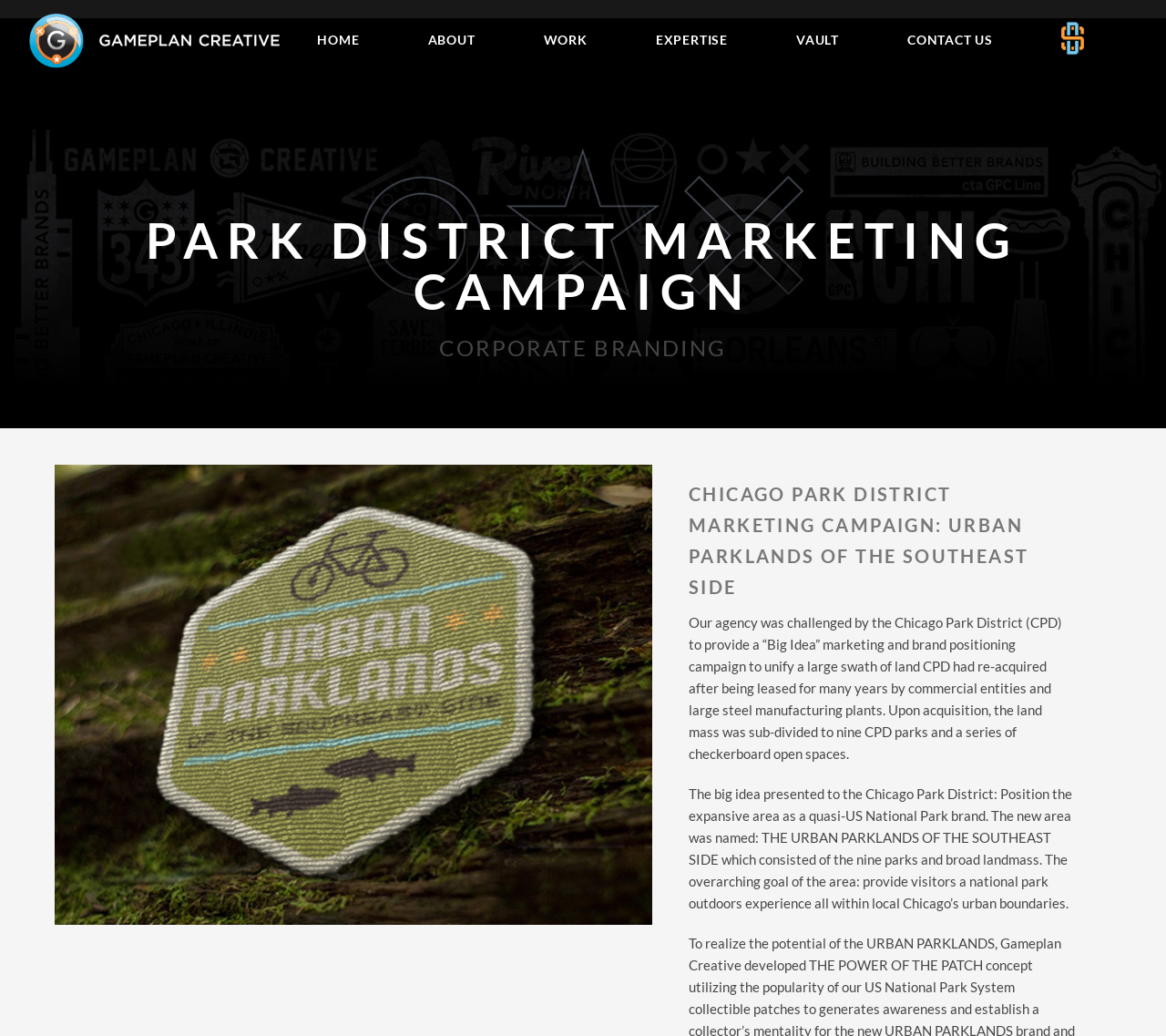Look at the image and answer the question in detail:
What is the name of the agency that worked on the marketing campaign?

I found the answer by looking at the link element with the text 'Game Plan Creative' which is located at the top of the webpage.